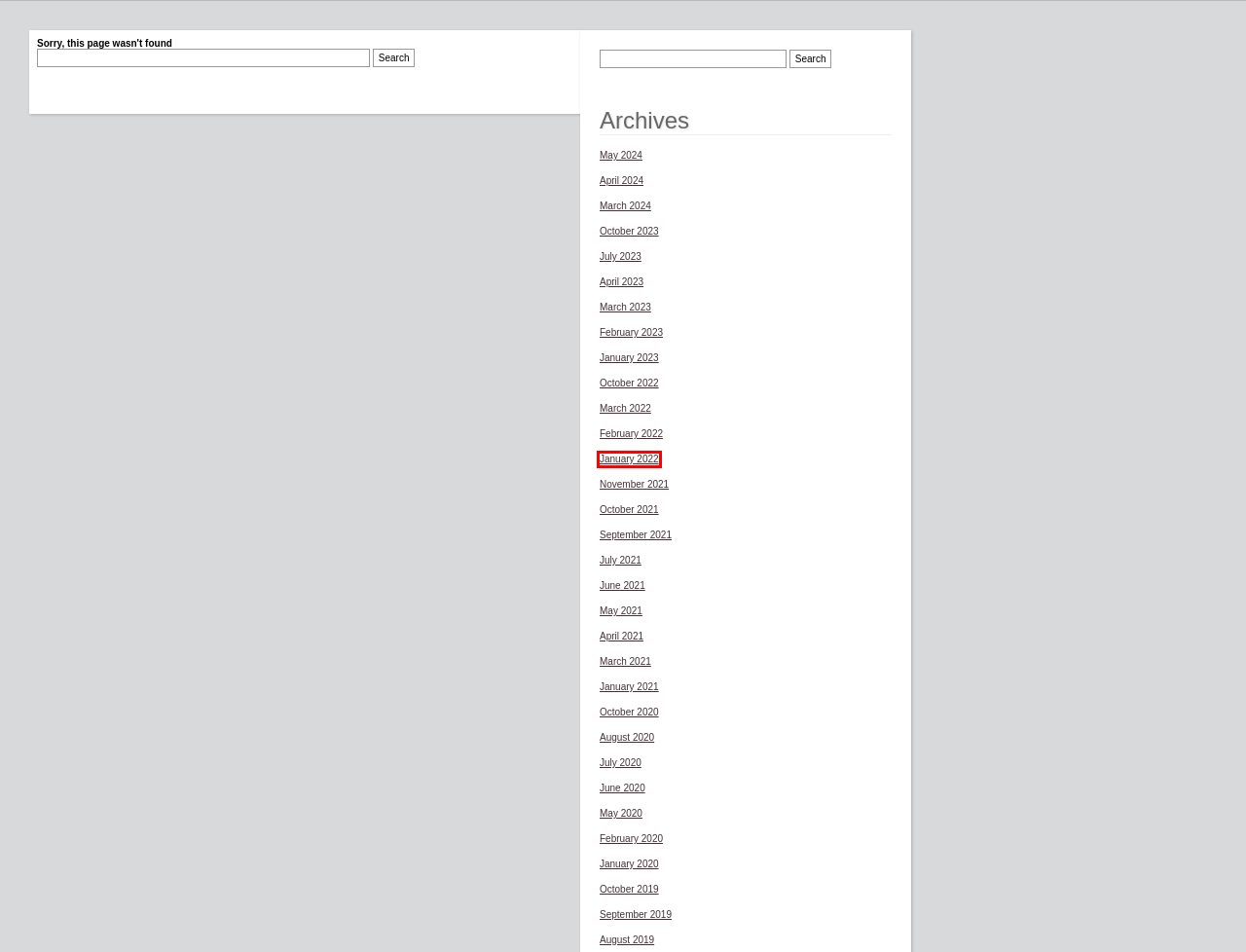You are given a screenshot of a webpage with a red rectangle bounding box around a UI element. Select the webpage description that best matches the new webpage after clicking the element in the bounding box. Here are the candidates:
A. September « 2021 «  Projects
B. September « 2019 «  Projects
C. January « 2023 «  Projects
D. January « 2022 «  Projects
E. April « 2023 «  Projects
F. July « 2023 «  Projects
G. February « 2023 «  Projects
H. April « 2024 «  Projects

D